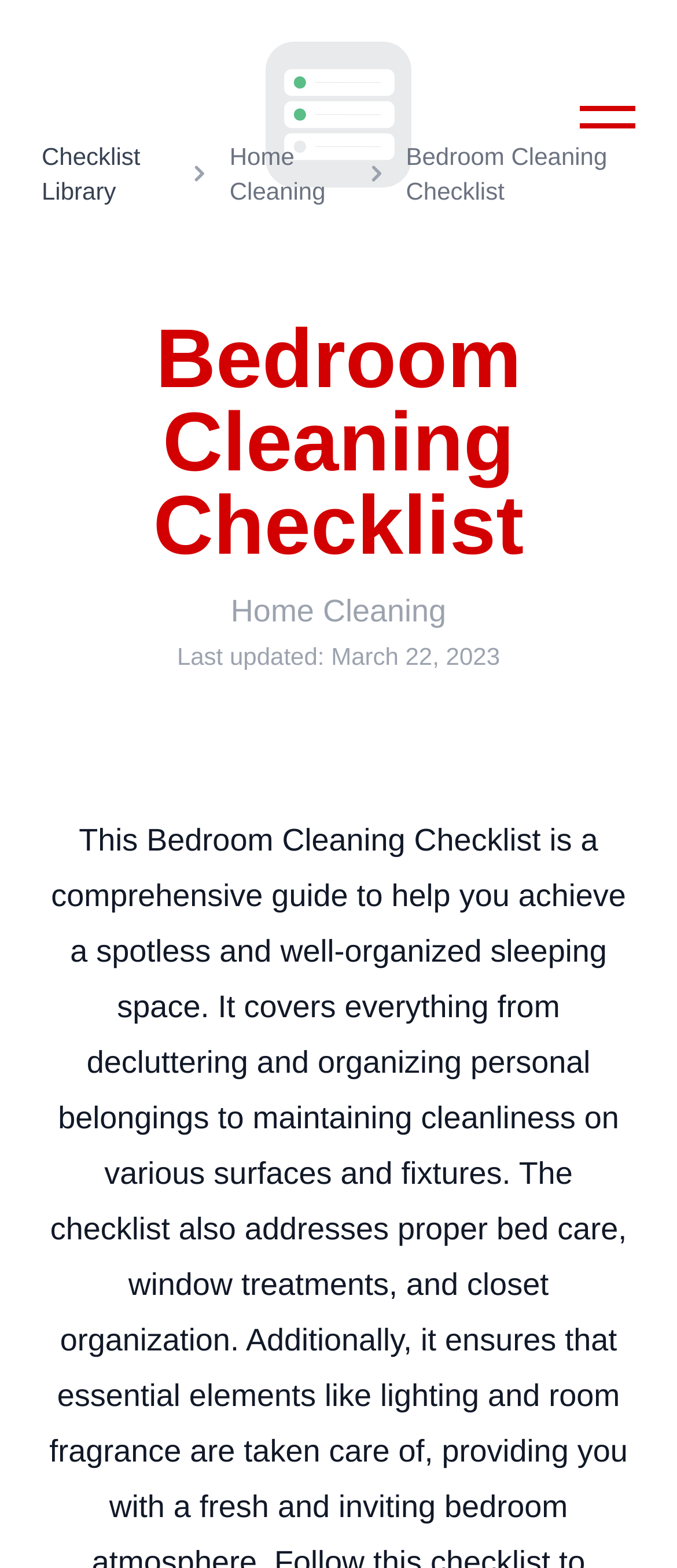How many links are in the navigation section?
Please provide a single word or phrase as the answer based on the screenshot.

3